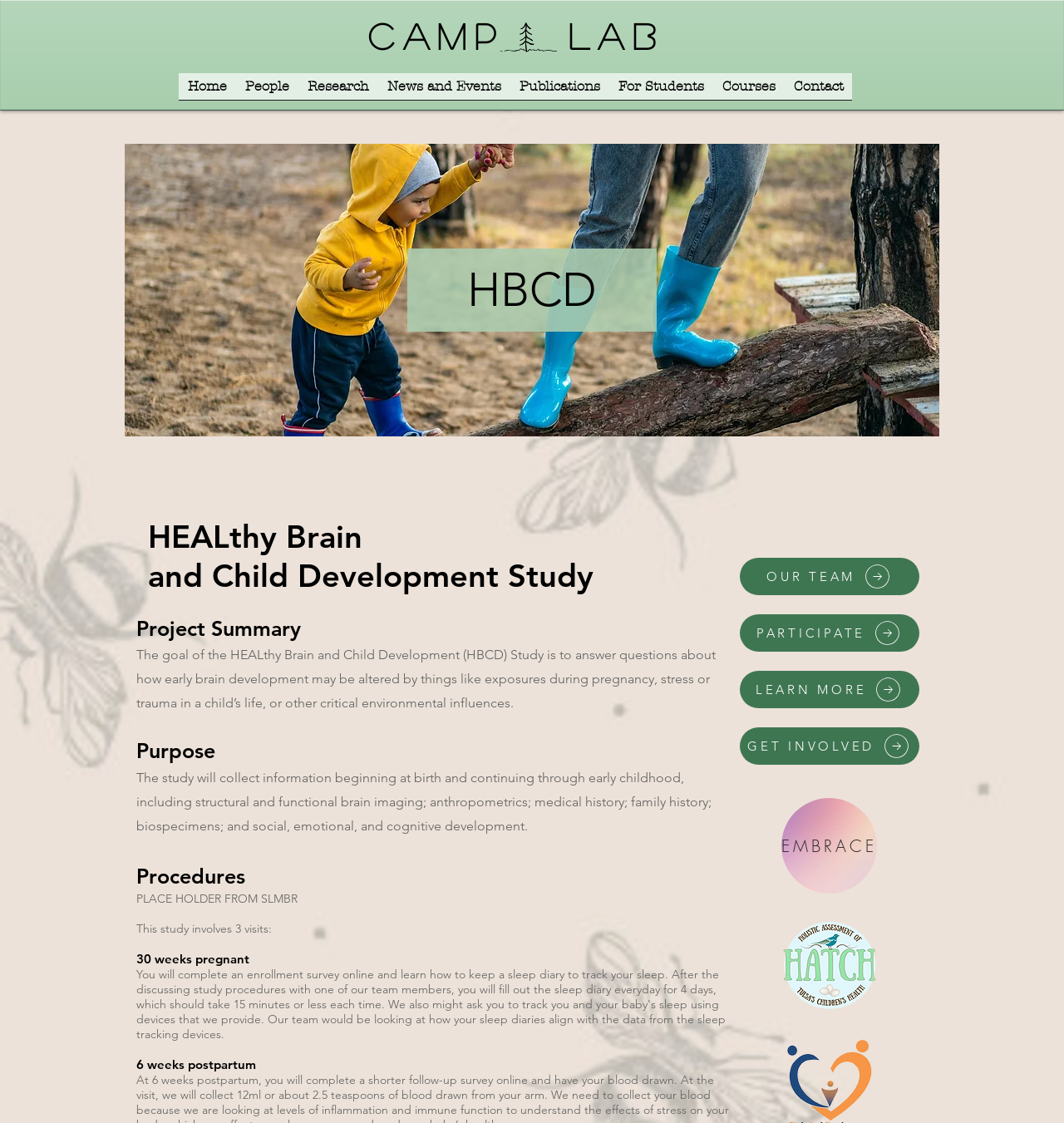Offer an in-depth caption of the entire webpage.

The webpage is about the HBCD (HEALthy Brain and Child Development) study, a research project focused on understanding how early brain development is affected by various environmental influences. 

At the top of the page, there is a heading "Camp Lab" with a link to the same name, accompanied by a "pinetree" image. Below this, there is a navigation menu labeled "Site" with links to various sections, including "Home", "People", "Research", "News and Events", "Publications", "For Students", "Courses", and "Contact". 

On the left side of the page, there is a large image, likely a background image. 

The main content of the page is divided into sections. The first section is headed "HBCD" and provides a project summary. The text explains that the study aims to answer questions about how early brain development may be altered by various environmental influences. 

Below this, there are sections labeled "Purpose", "Procedures", and "30 weeks pregnant", "6 weeks postpartum", which provide more detailed information about the study. 

On the right side of the page, there are four links: "OUR TEAM", "PARTICIPATE", "LEARN MORE", and "GET INVOLVED". 

At the bottom of the page, there is a logo for "Holistic Assessment of Tulsa's Children's Health (HATCH)" and a link to "EMBRACE".